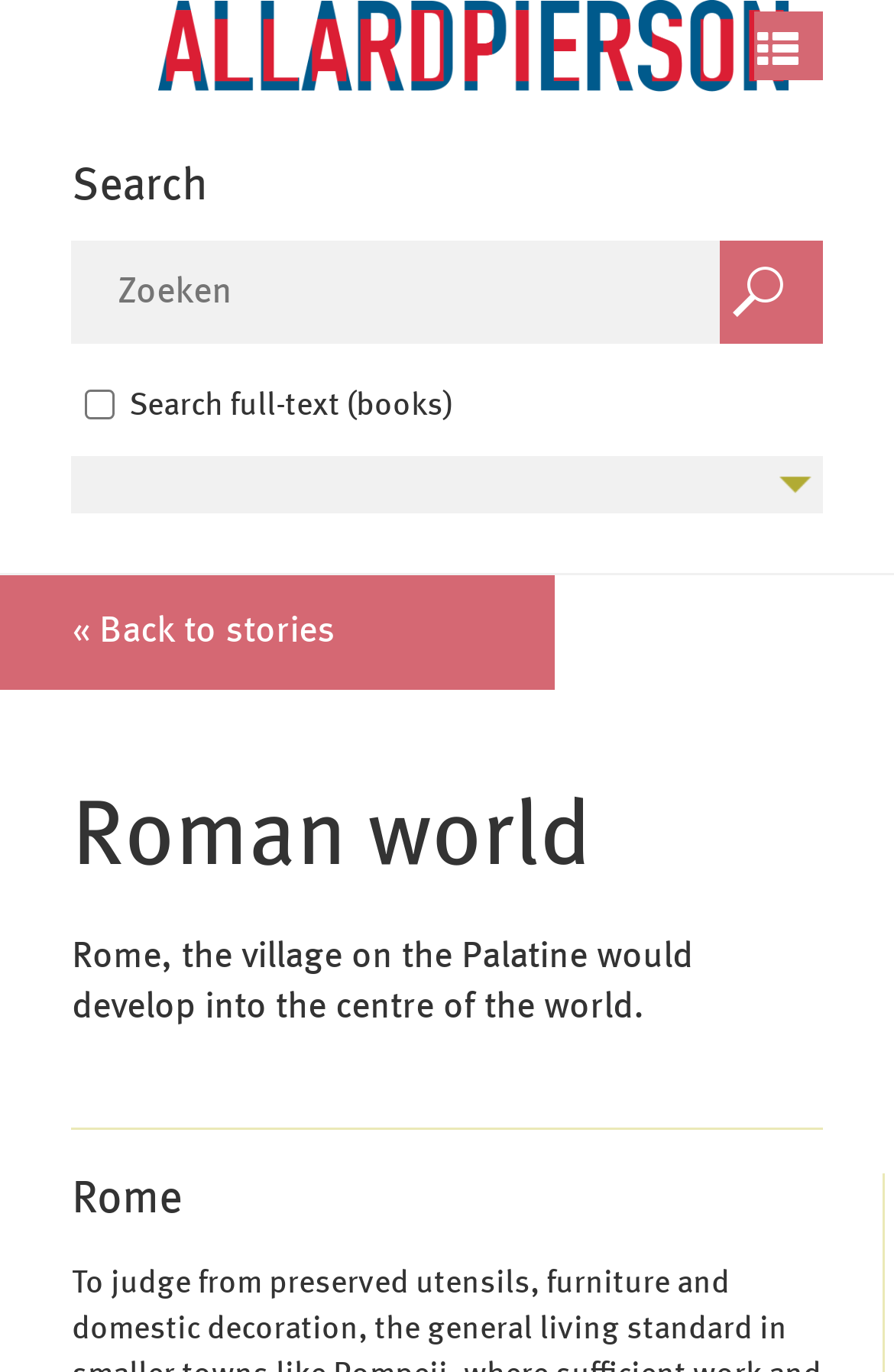Using the image as a reference, answer the following question in as much detail as possible:
What is the current page about?

Based on the heading 'Roman world' and the static text 'Rome, the village on the Palatine would develop into the centre of the world.', it can be inferred that the current page is about the Roman world.